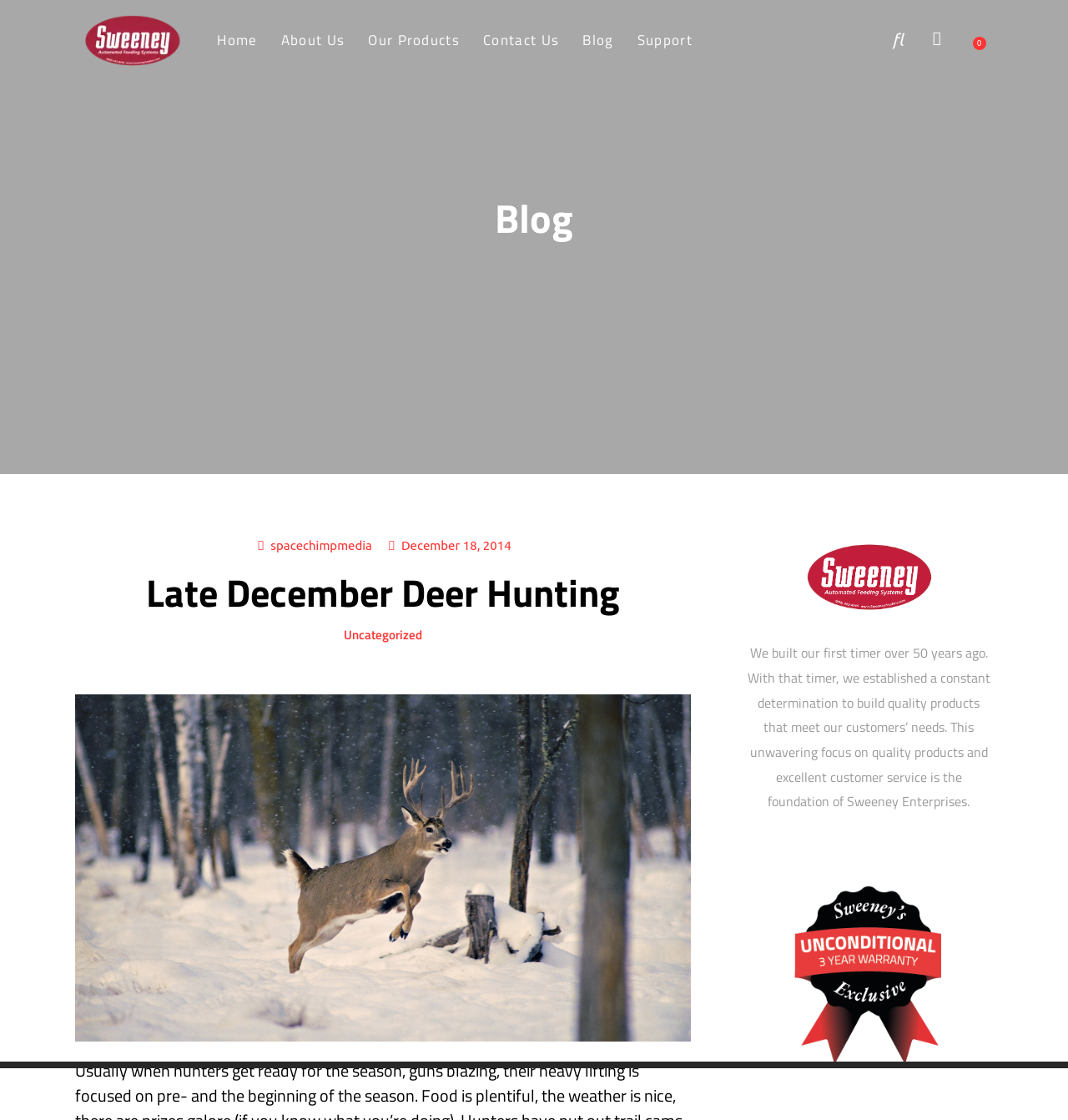What is the category of the blog post?
Respond with a short answer, either a single word or a phrase, based on the image.

Uncategorized